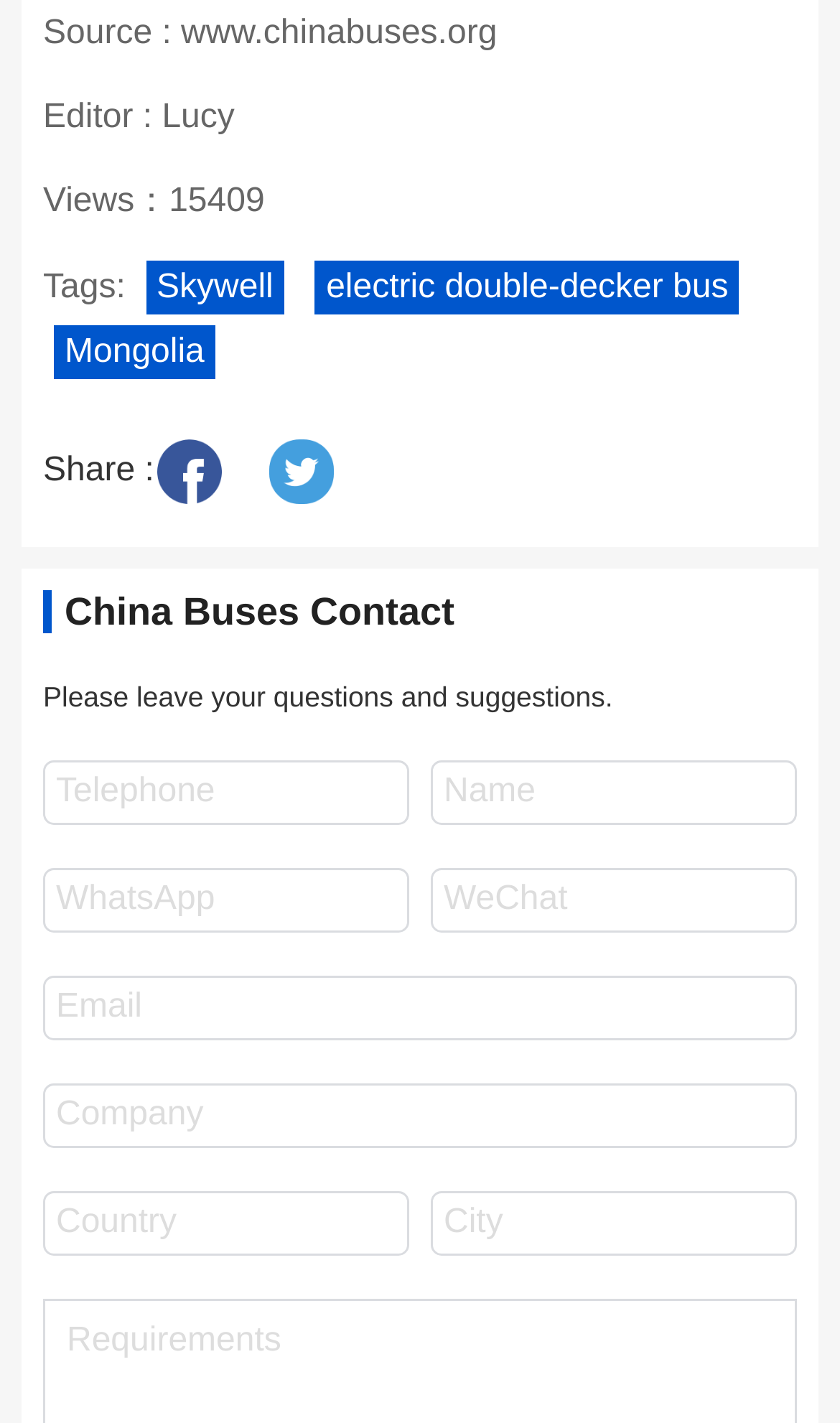From the given element description: "parent_node: Share :", find the bounding box for the UI element. Provide the coordinates as four float numbers between 0 and 1, in the order [left, top, right, bottom].

[0.321, 0.326, 0.449, 0.337]